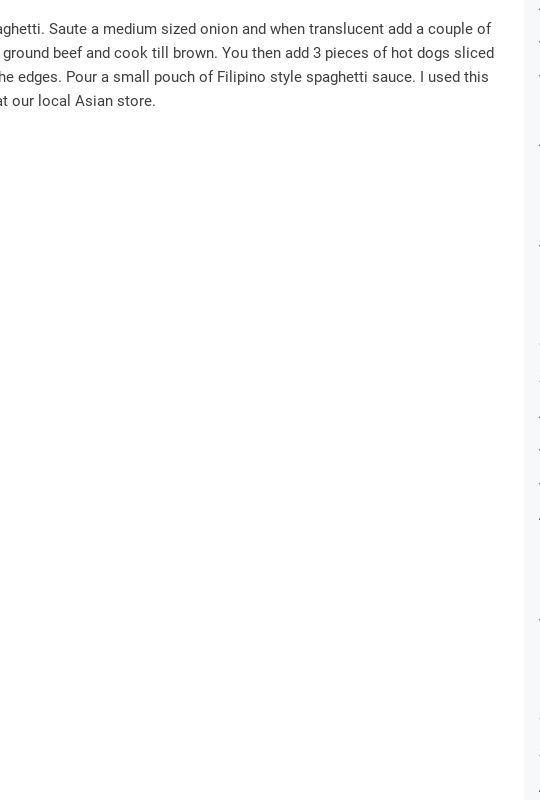Describe all the elements visible in the image meticulously.

This image showcases a delicious plate of Jollibee-style spaghetti, a beloved Filipino dish known for its unique blend of flavors. The spaghetti is topped with a savory meat sauce that includes sautéed onions and minced garlic, giving it a rich aroma. Ground beef and sliced hot dogs add protein and texture, creating a comforting meal. The dish is complemented by a vibrant Filipino-style spaghetti sauce, which adds a touch of sweetness, setting it apart from traditional Italian varieties. Ideal for family gatherings, this spaghetti is not just a meal but a delightful experience of Filipino culinary tradition.